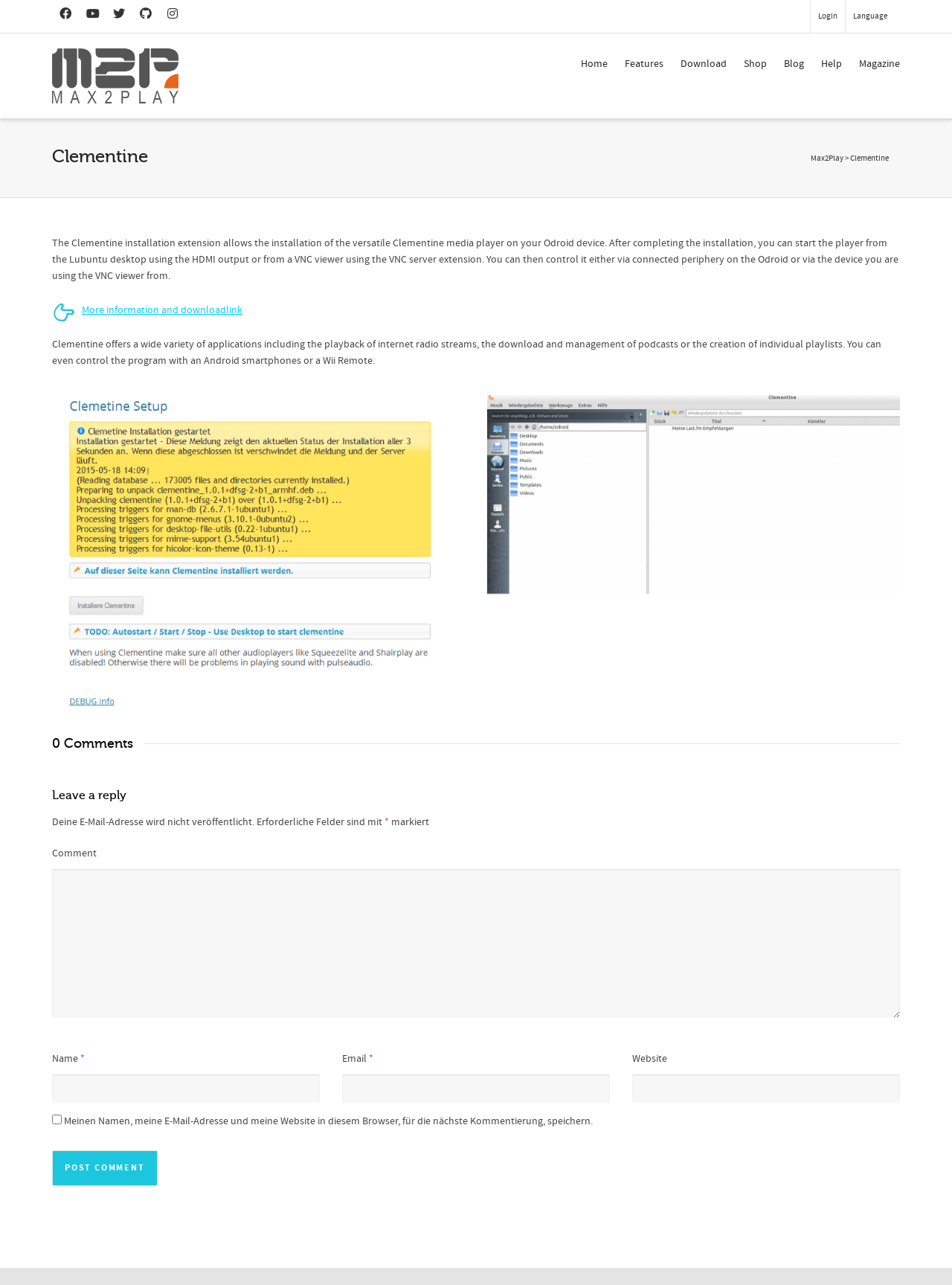Please determine the bounding box coordinates of the element's region to click for the following instruction: "Post comment".

[0.055, 0.895, 0.165, 0.923]